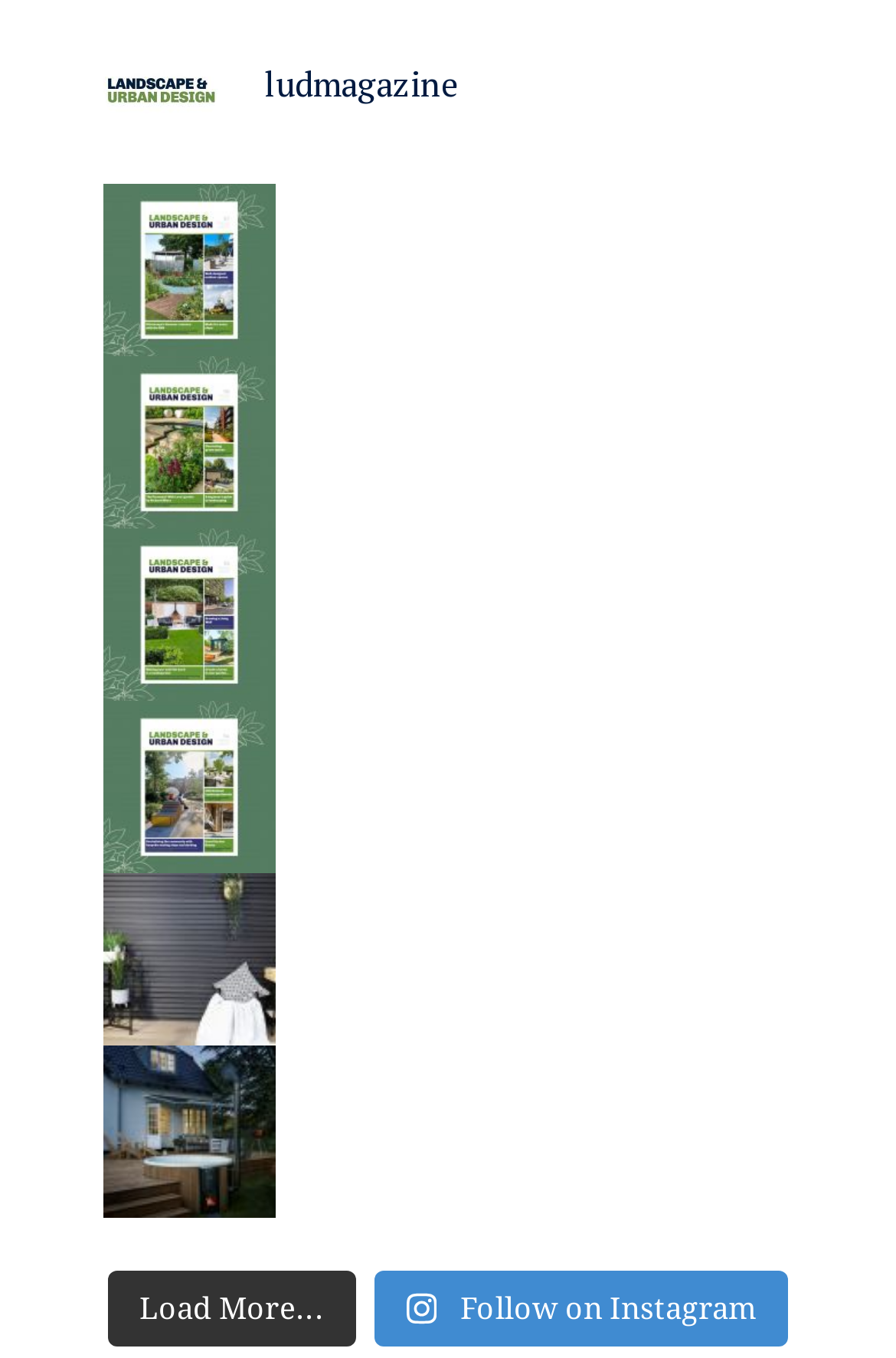How many links are there on the webpage?
Based on the image, give a one-word or short phrase answer.

9